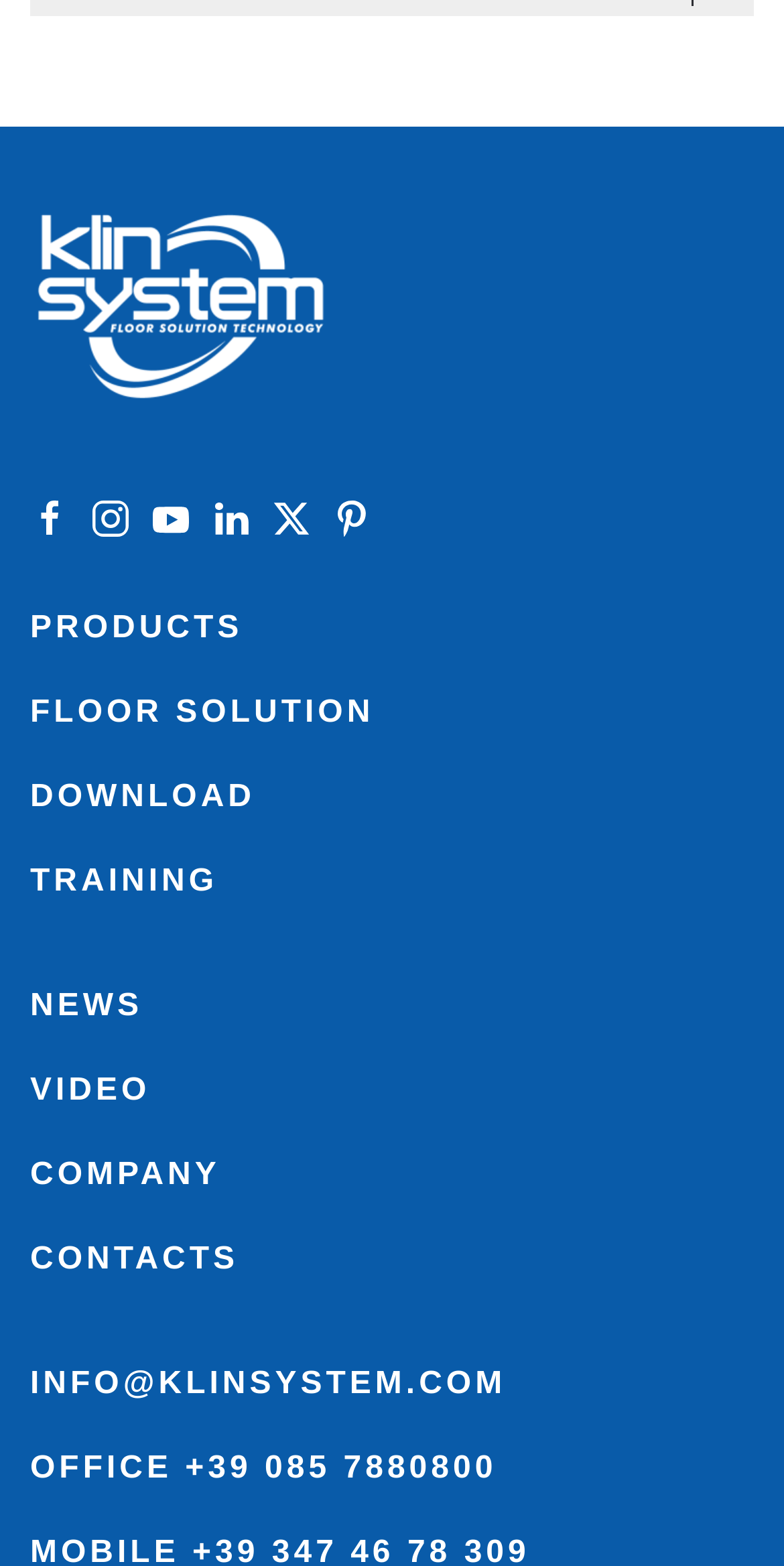Answer this question using a single word or a brief phrase:
How many product categories are there?

11